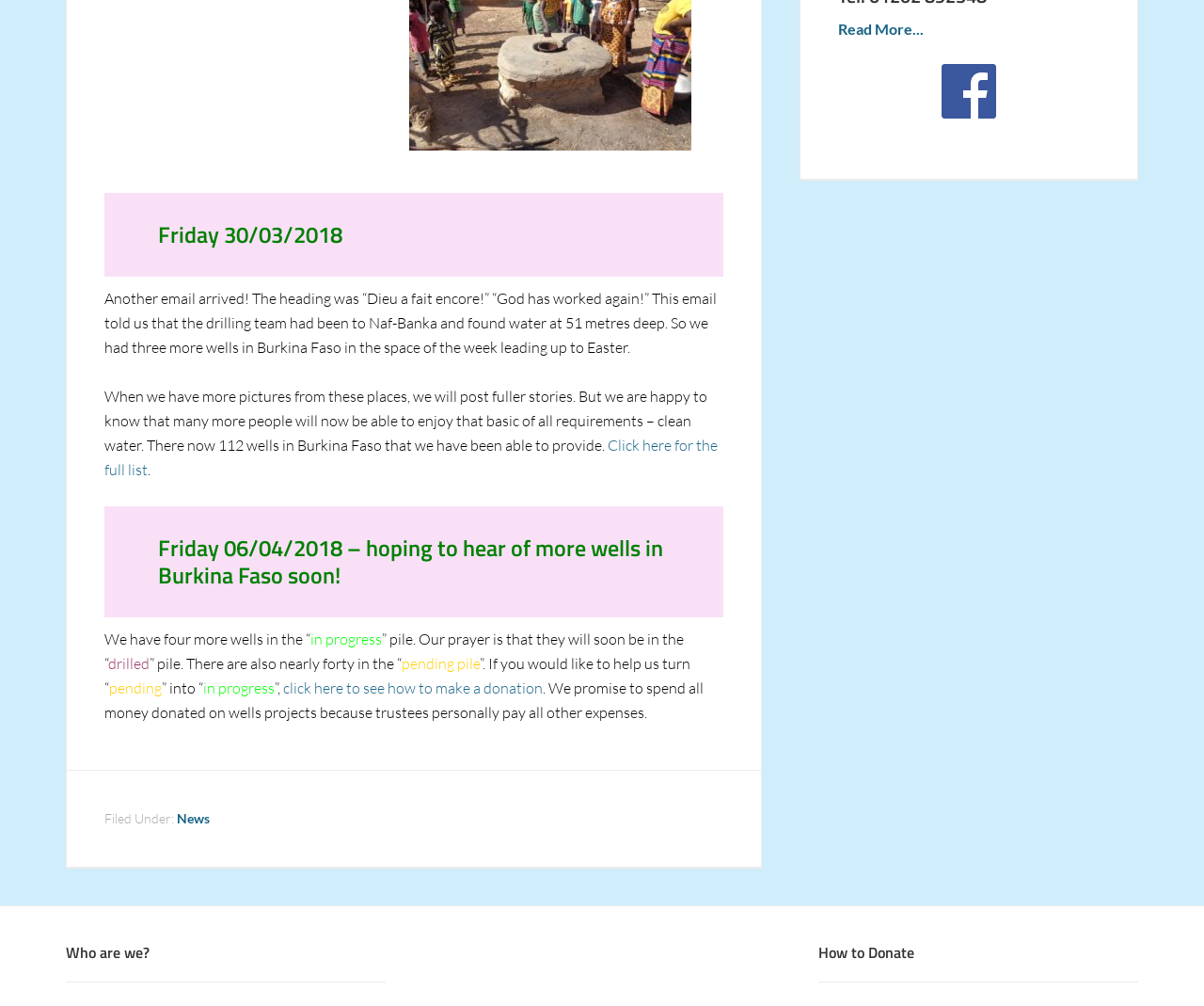What is the topic of the webpage?
Based on the screenshot, give a detailed explanation to answer the question.

The webpage appears to be discussing the drilling of water wells in Burkina Faso, as evident from the headings and StaticText elements that mention the country and the wells.